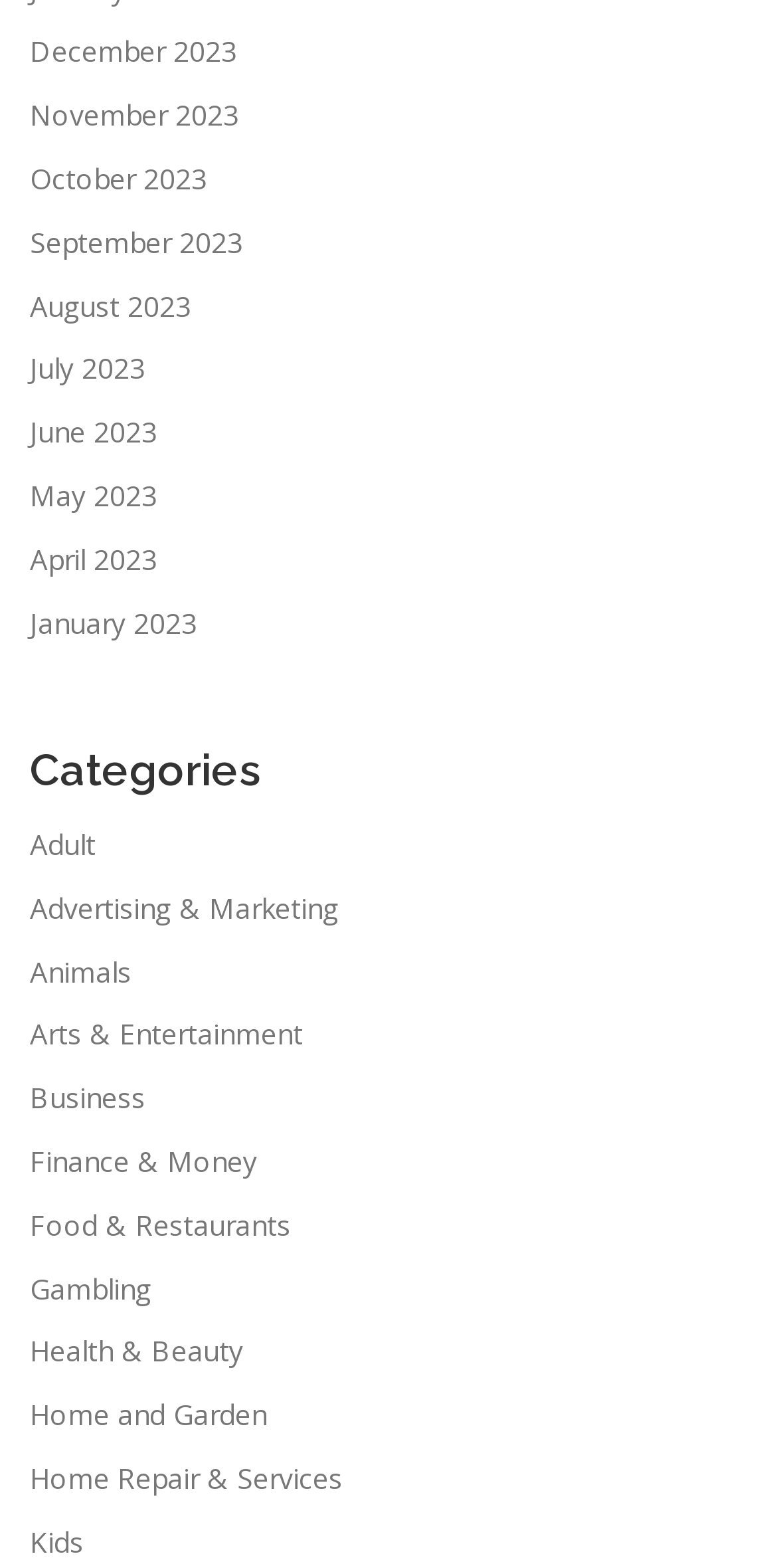Please find the bounding box coordinates of the section that needs to be clicked to achieve this instruction: "Visit Kids section".

[0.038, 0.971, 0.108, 0.995]